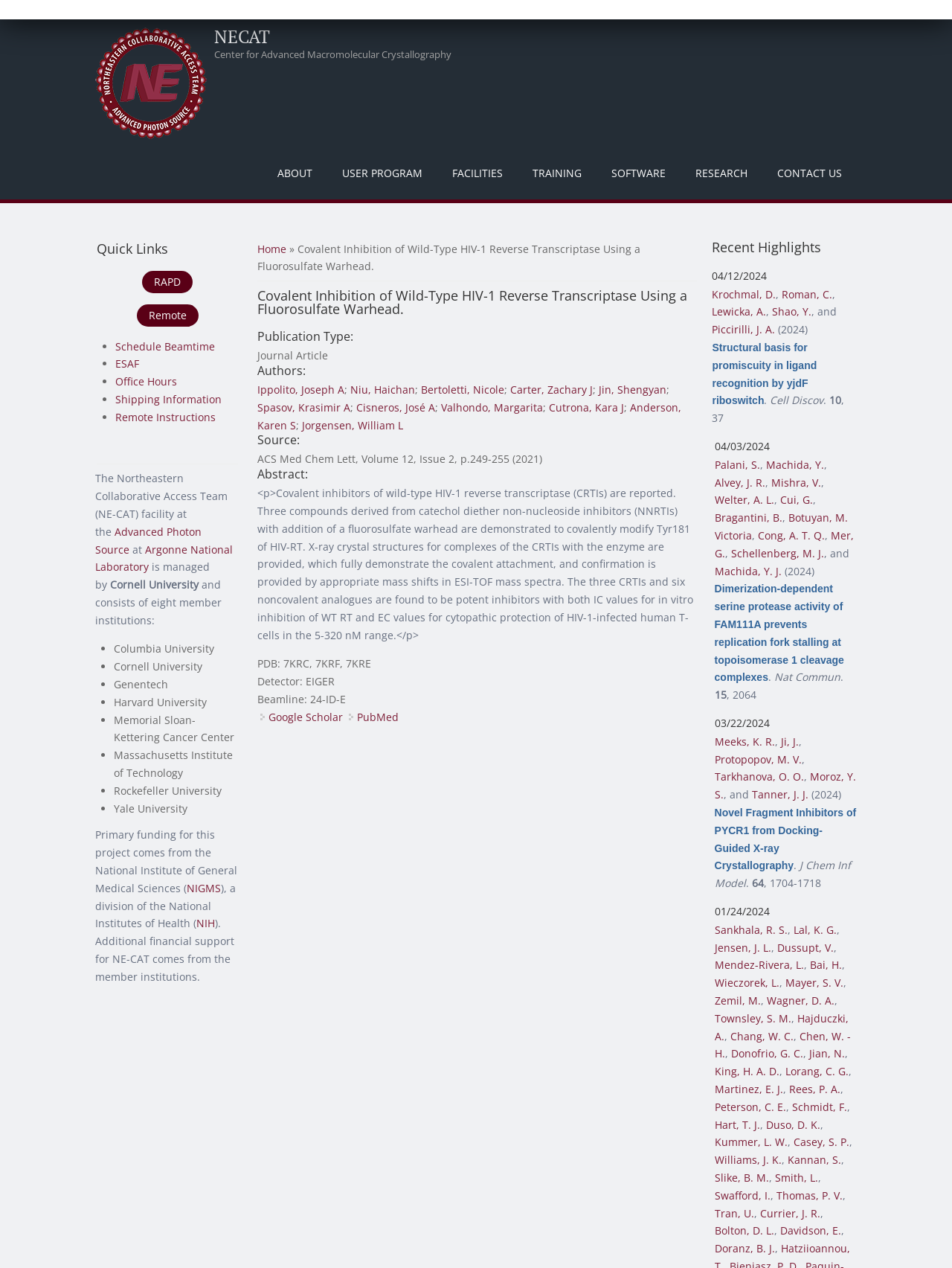Please identify the bounding box coordinates of the region to click in order to complete the task: "Go to the 'CONTACT US' page". The coordinates must be four float numbers between 0 and 1, specified as [left, top, right, bottom].

[0.801, 0.116, 0.9, 0.157]